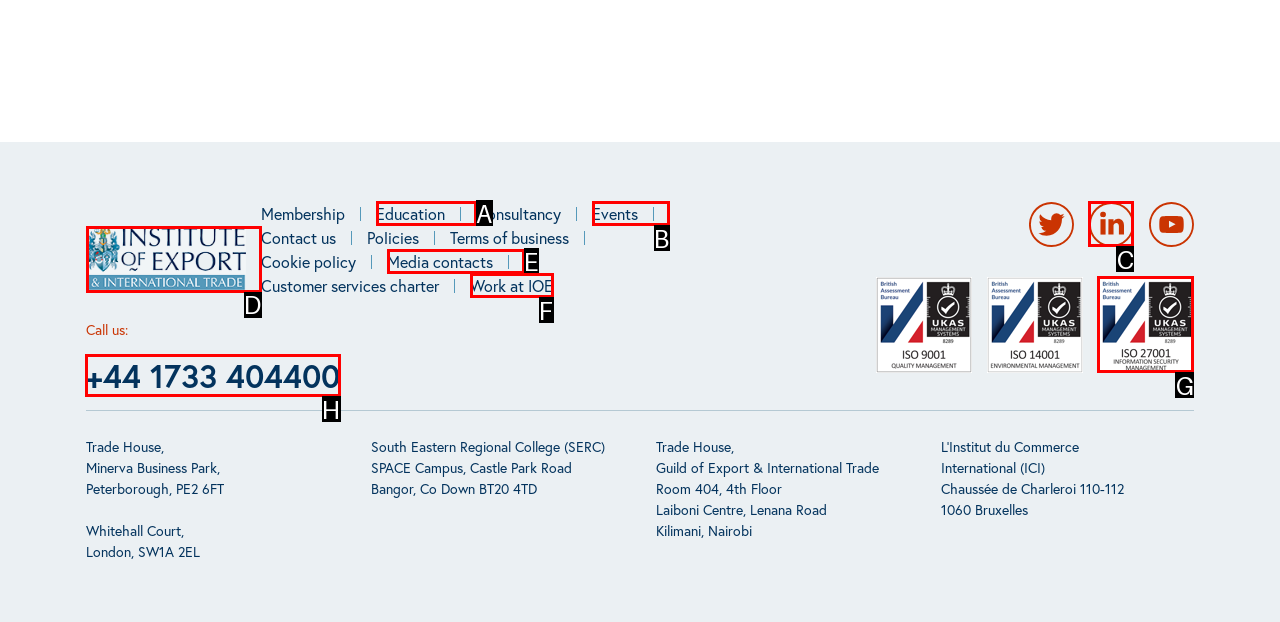To complete the instruction: Call the phone number, which HTML element should be clicked?
Respond with the option's letter from the provided choices.

H